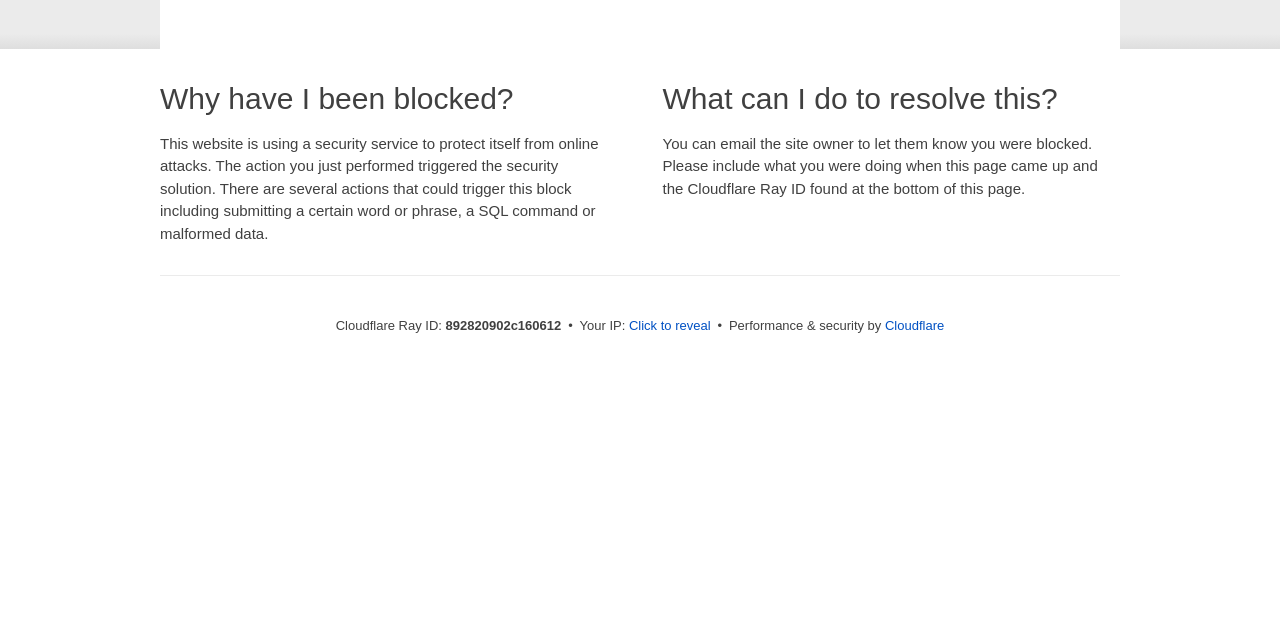Find the bounding box coordinates for the HTML element specified by: "Click to reveal".

[0.491, 0.495, 0.555, 0.525]